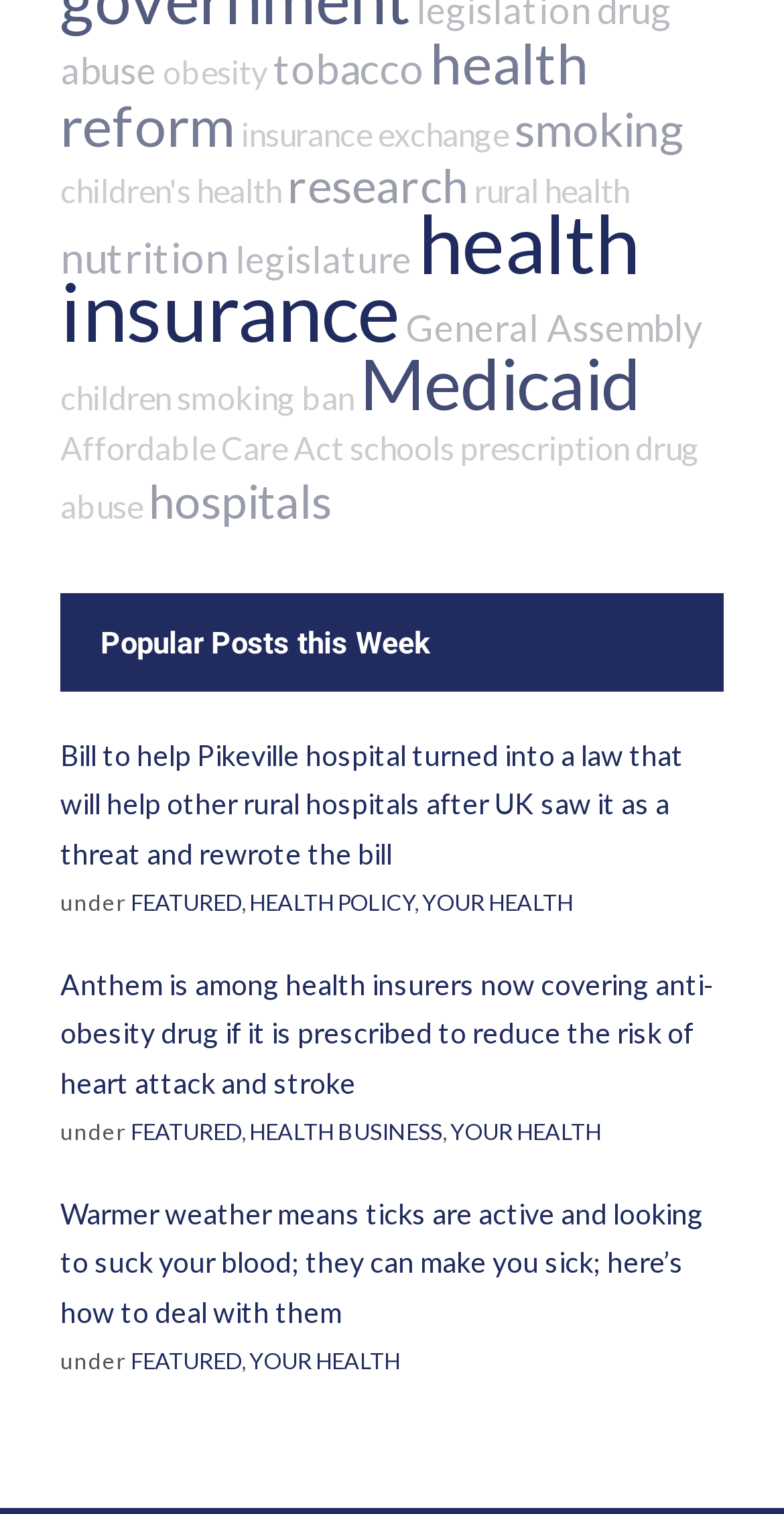For the given element description prescription drug abuse, determine the bounding box coordinates of the UI element. The coordinates should follow the format (top-left x, top-left y, bottom-right x, bottom-right y) and be within the range of 0 to 1.

[0.077, 0.283, 0.892, 0.346]